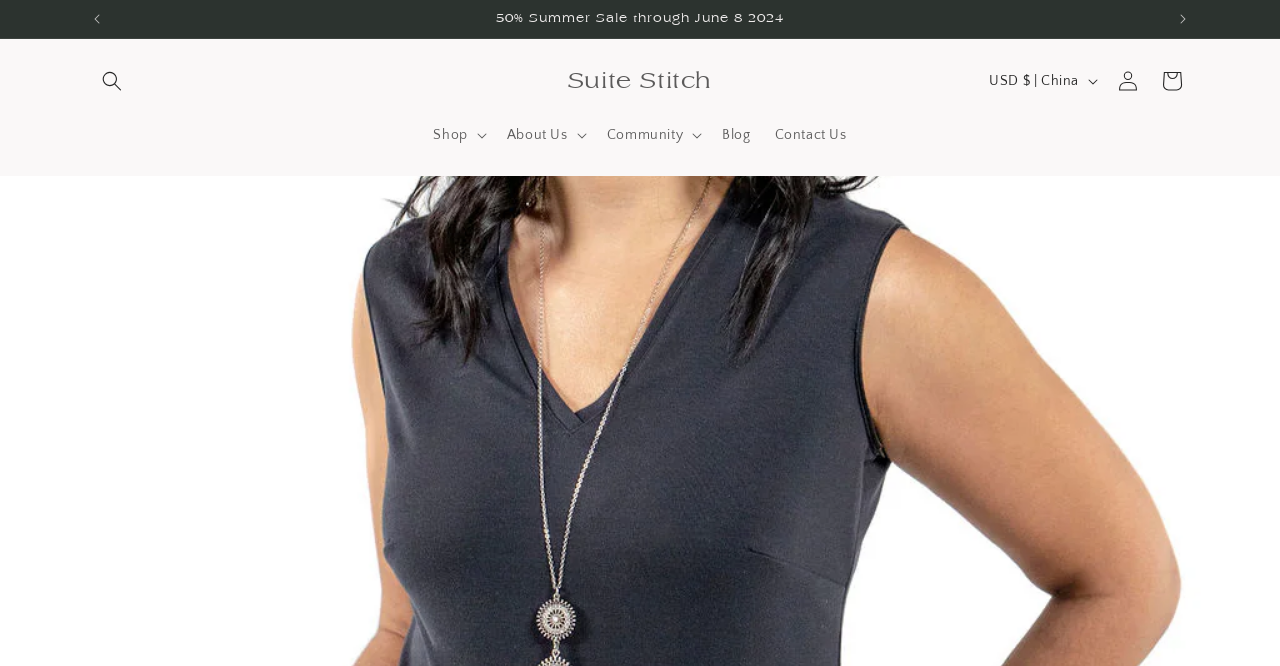What is the name of the website?
Please provide a comprehensive answer based on the visual information in the image.

The answer can be found in the top navigation bar, where the website's name 'Suite Stitch' is displayed as a link.